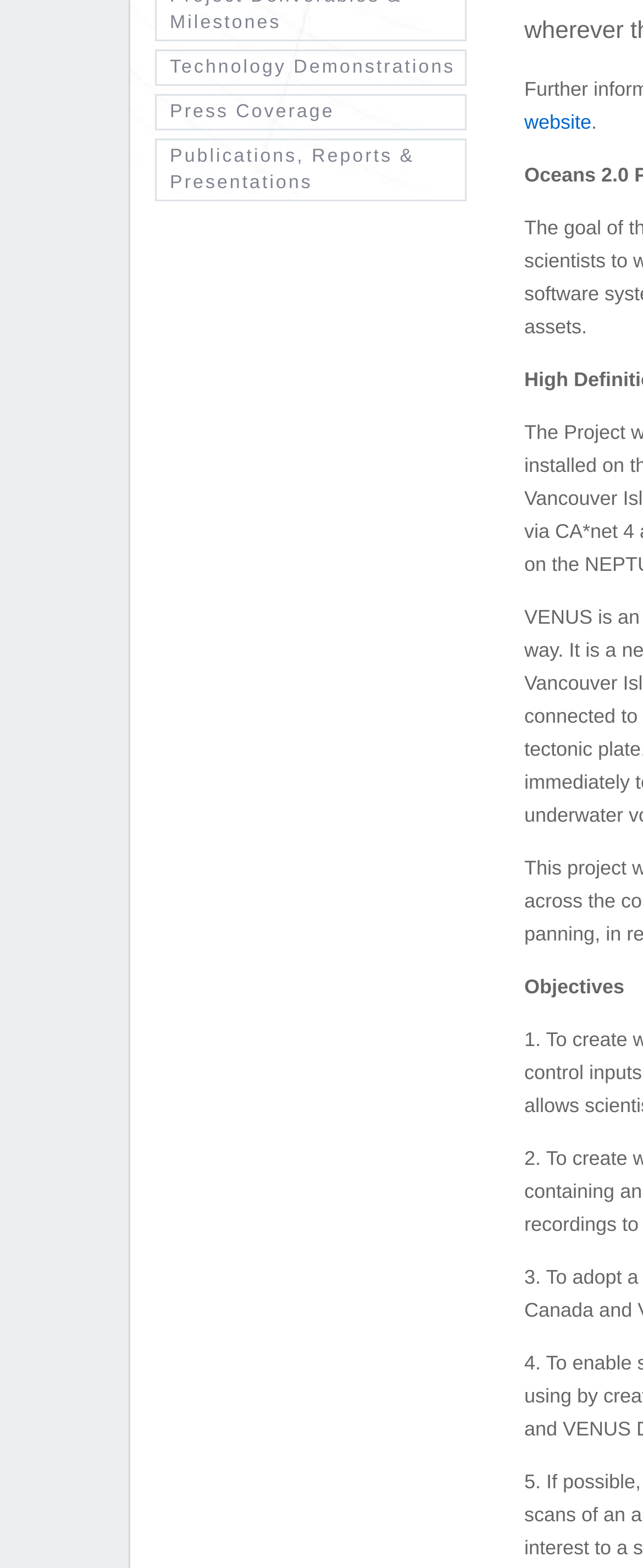Predict the bounding box of the UI element based on the description: "Press Coverage". The coordinates should be four float numbers between 0 and 1, formatted as [left, top, right, bottom].

[0.241, 0.06, 0.726, 0.083]